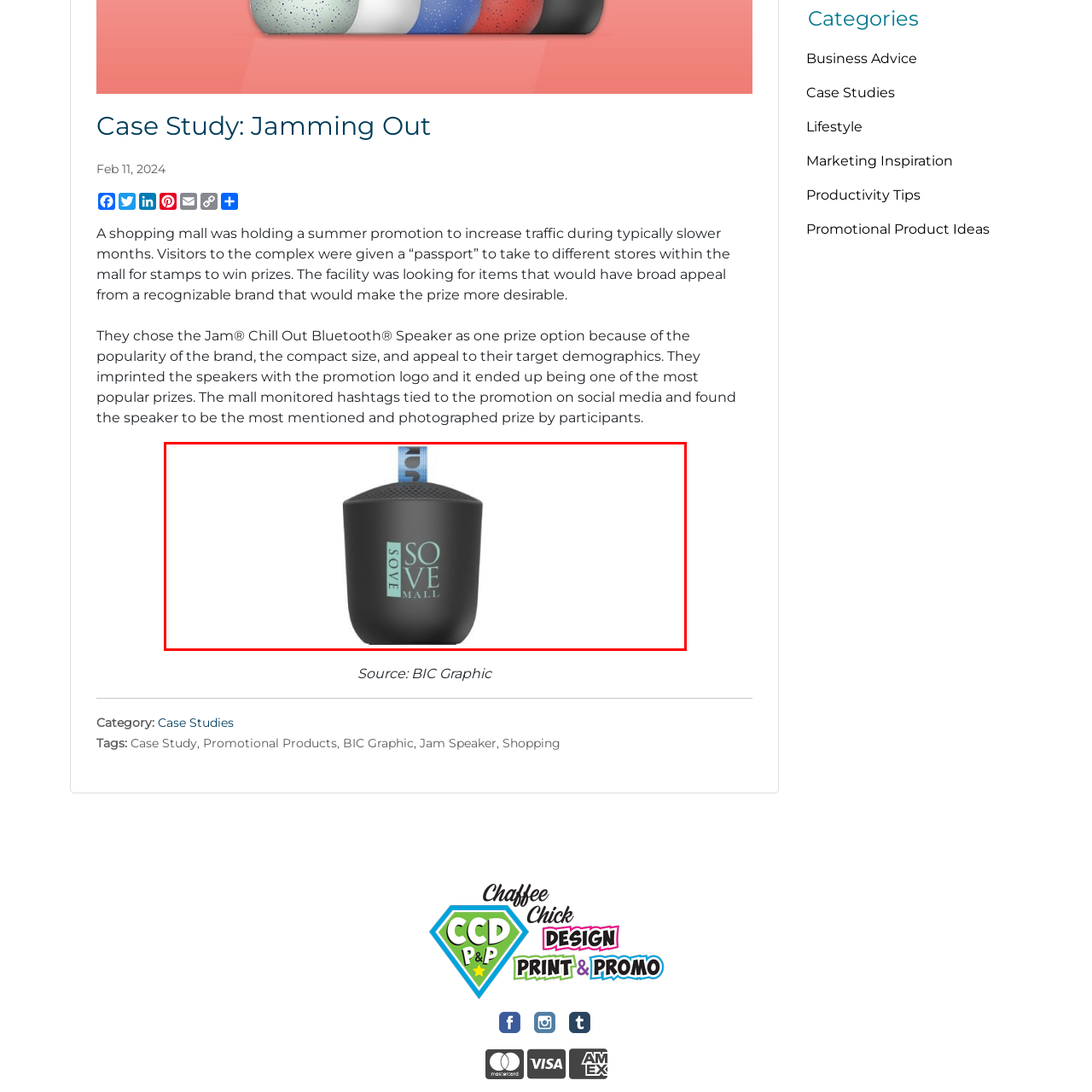What is the purpose of the speaker?
Please examine the image within the red bounding box and provide a comprehensive answer based on the visual details you observe.

According to the caption, the speaker is designed as a promotional item for a shopping mall's summer campaign, which implies that its purpose is to promote the mall's initiative.